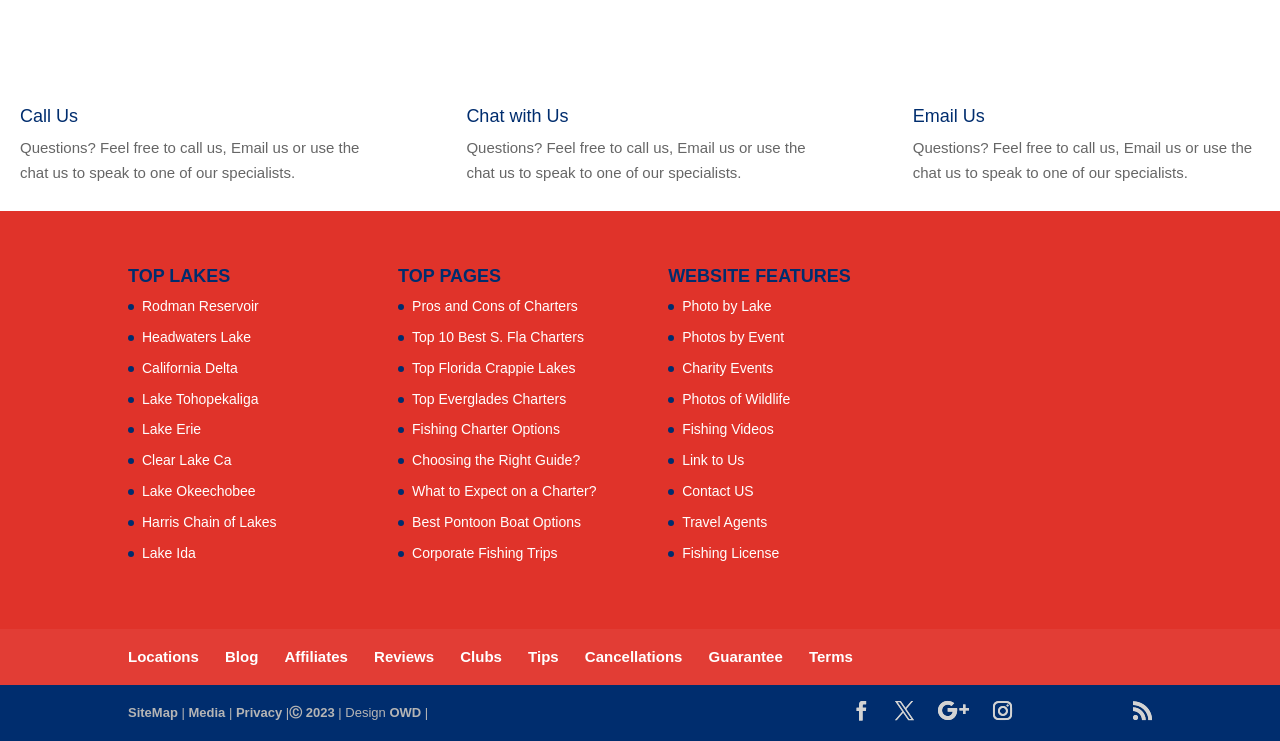Analyze the image and answer the question with as much detail as possible: 
What is the first option to contact the website?

The first option to contact the website is 'Call Us' because it is the first heading element on the webpage, located at the top-left corner, with a link 'Call Us' underneath it.